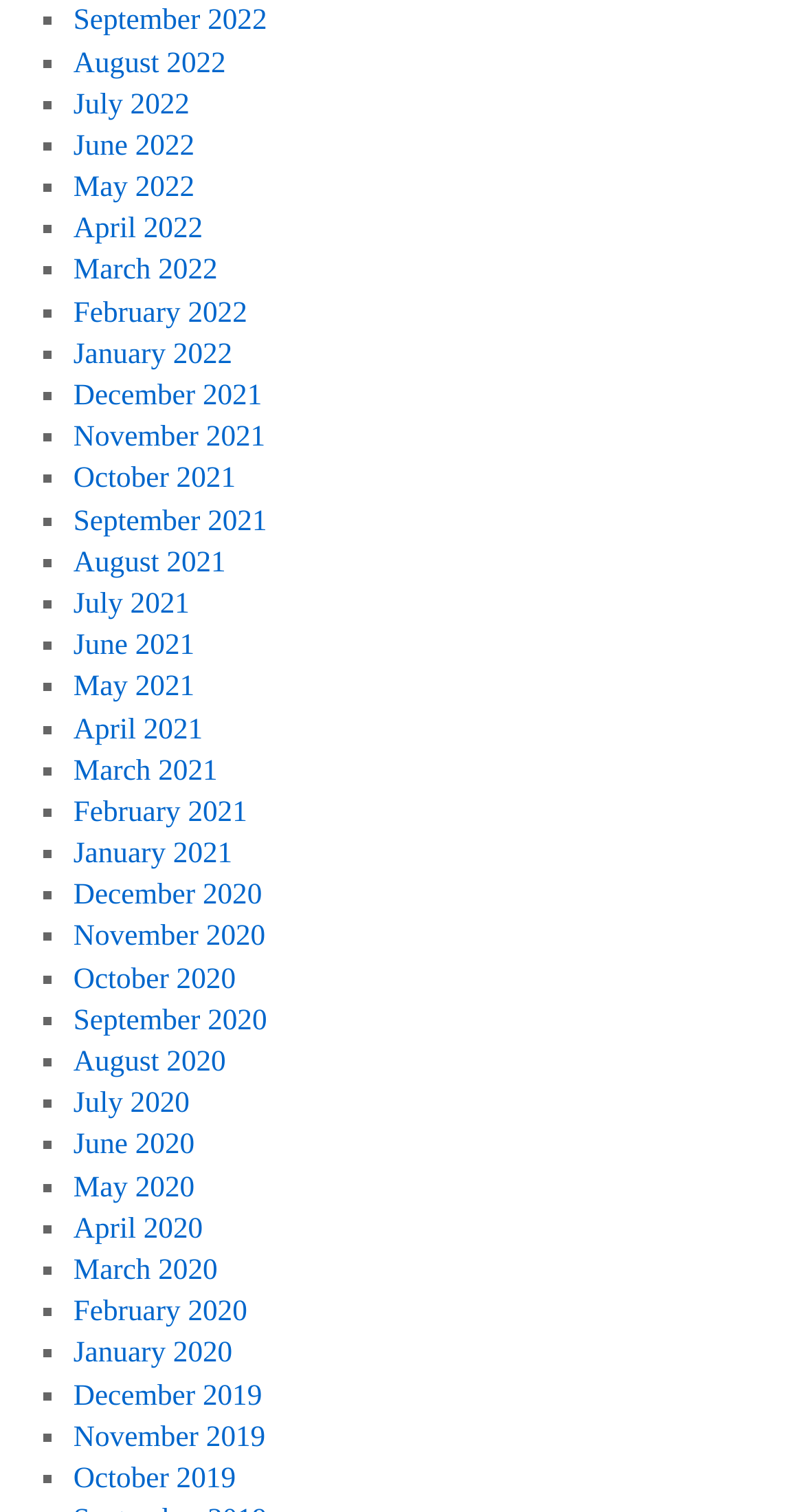From the details in the image, provide a thorough response to the question: How many months are listed on this webpage?

I counted the number of links on the webpage, each representing a month, and found 24 links.